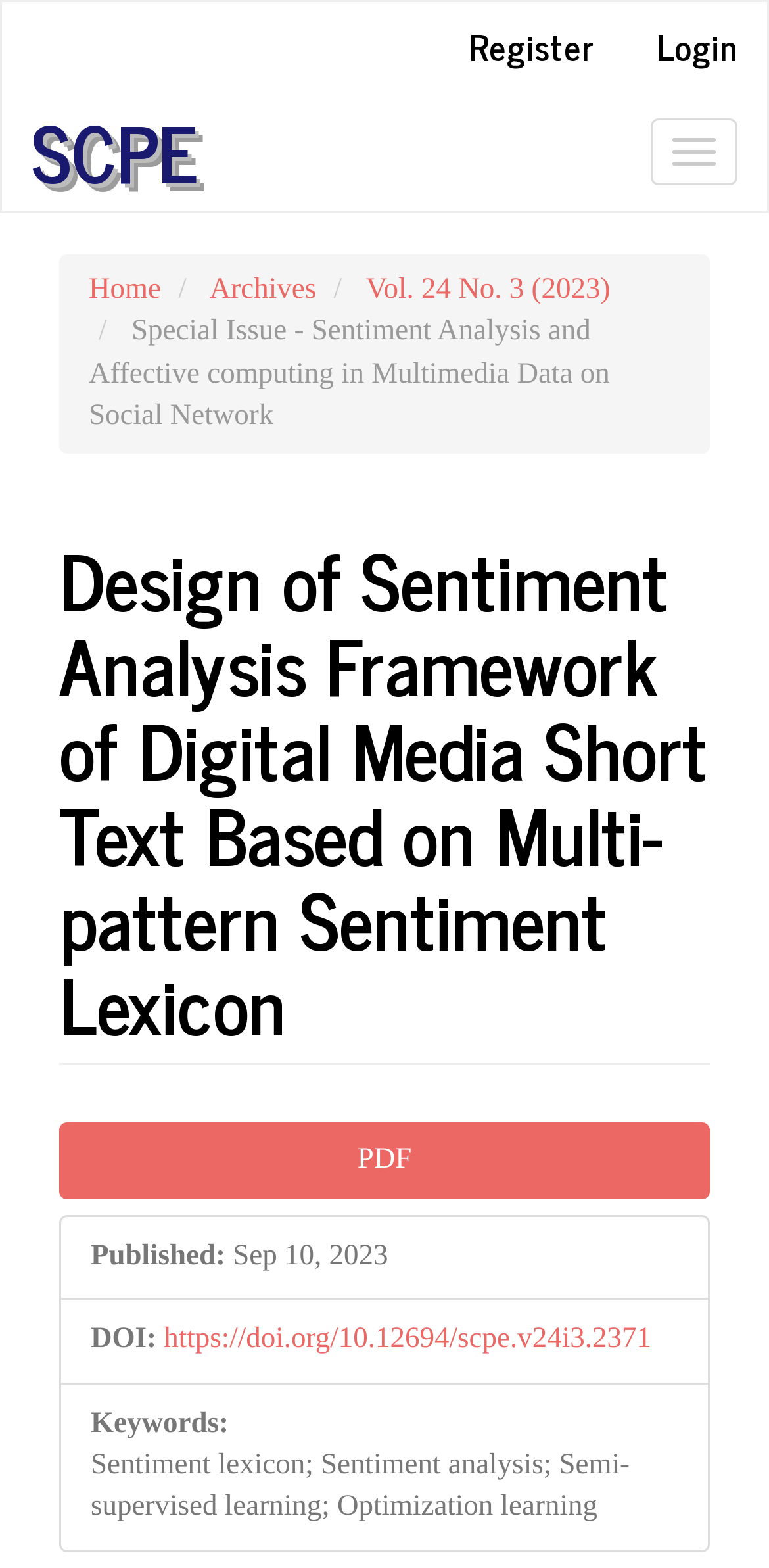Identify the bounding box coordinates for the element that needs to be clicked to fulfill this instruction: "Toggle navigation". Provide the coordinates in the format of four float numbers between 0 and 1: [left, top, right, bottom].

[0.846, 0.075, 0.959, 0.118]